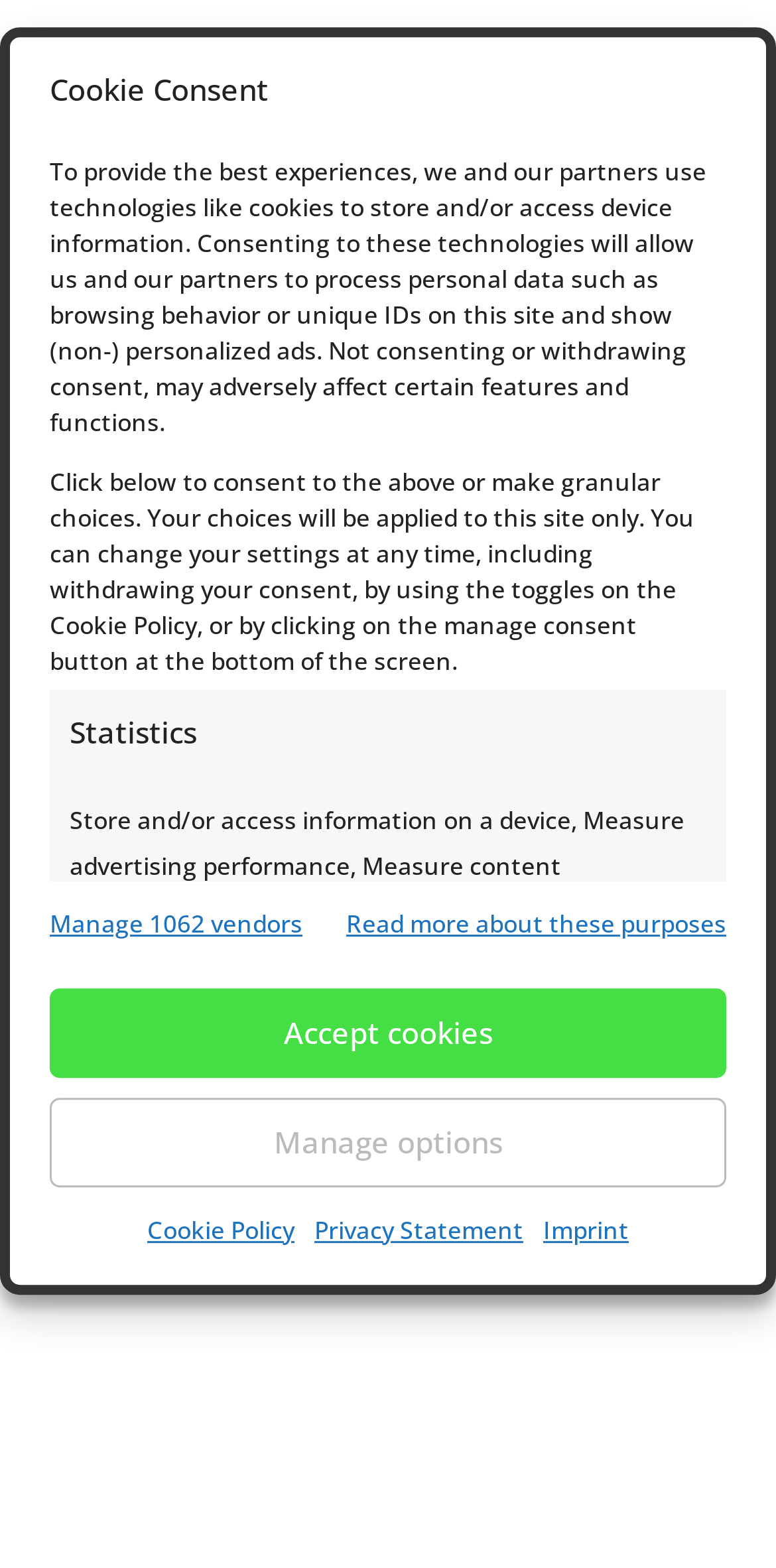Find the bounding box coordinates for the area that must be clicked to perform this action: "Learn more about the author Hannah Miller".

[0.293, 0.49, 0.509, 0.512]